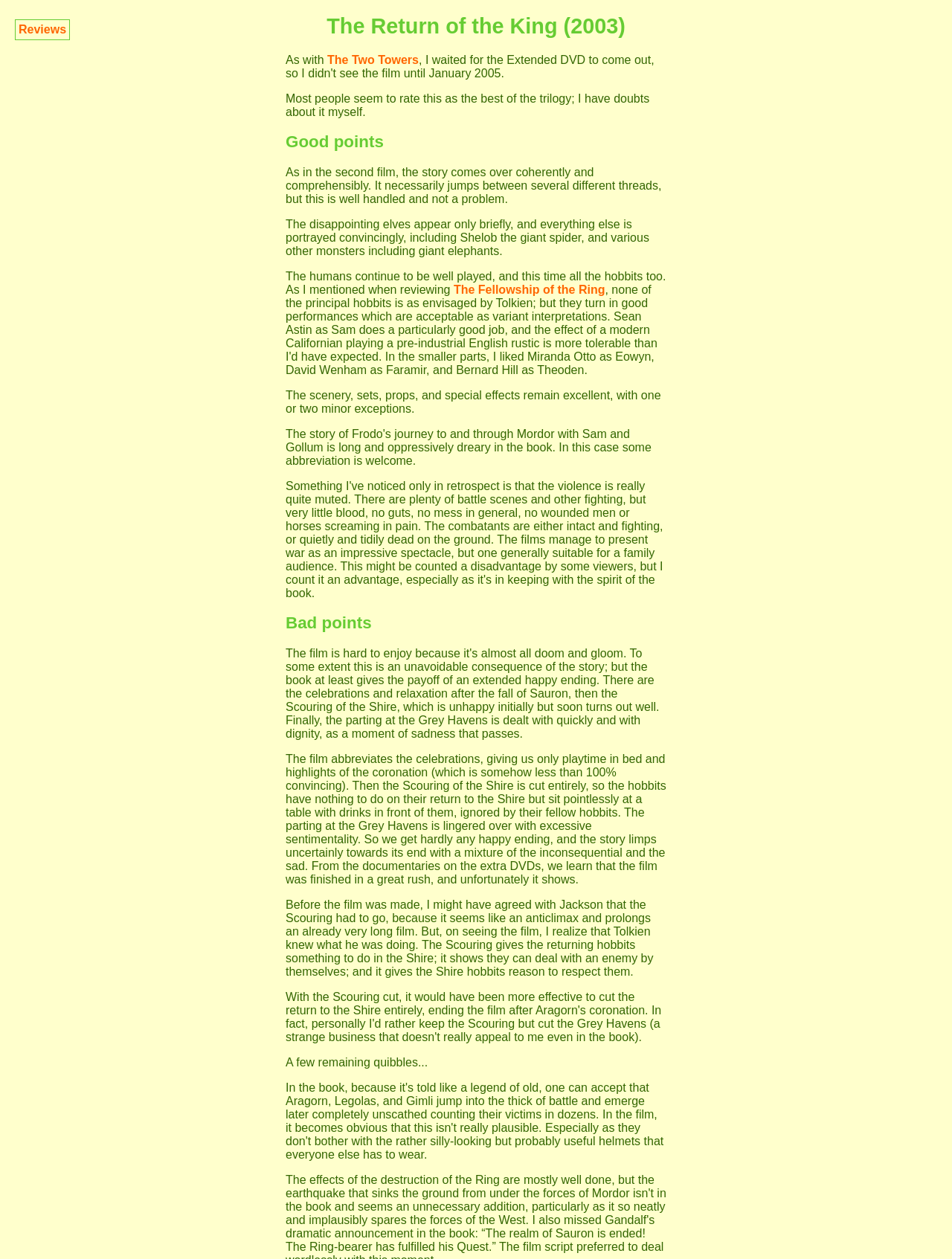What is the event that is cut entirely from the film? From the image, respond with a single word or brief phrase.

The Scouring of the Shire